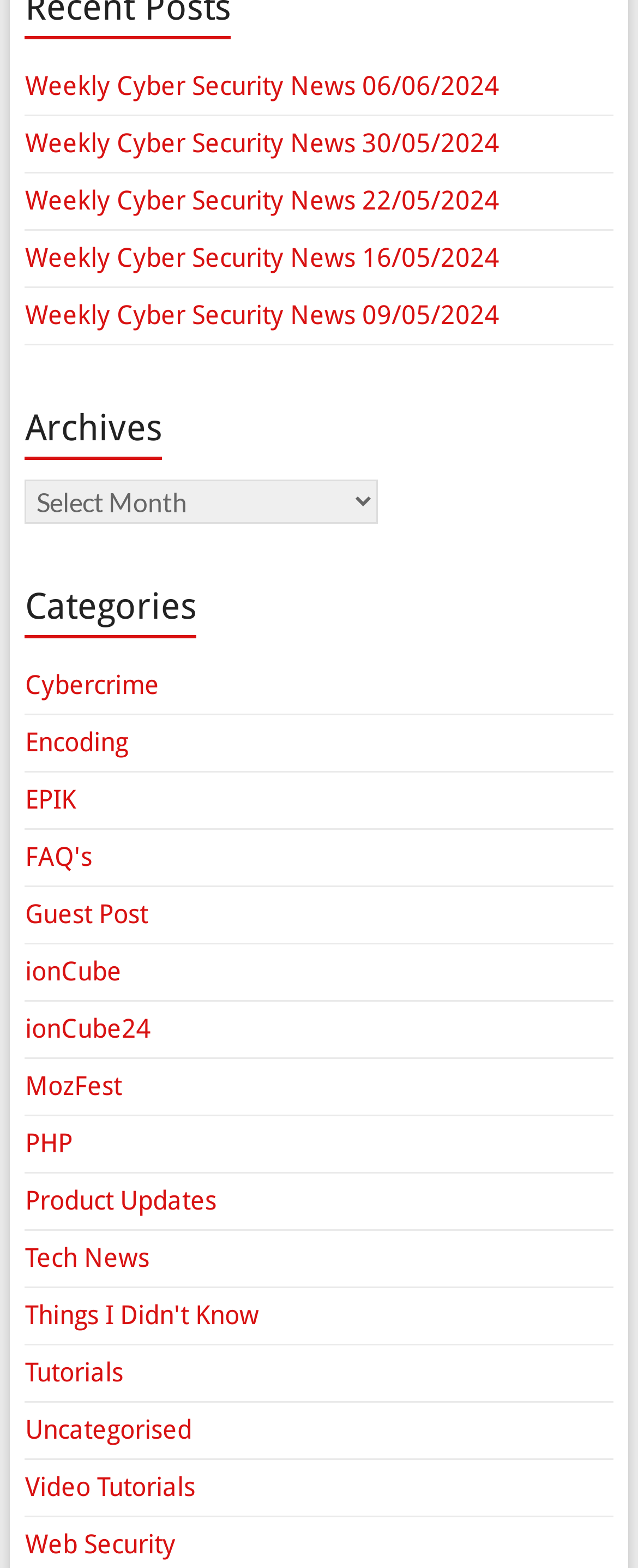Please find the bounding box for the UI element described by: "Things I Didn't Know".

[0.039, 0.829, 0.406, 0.849]